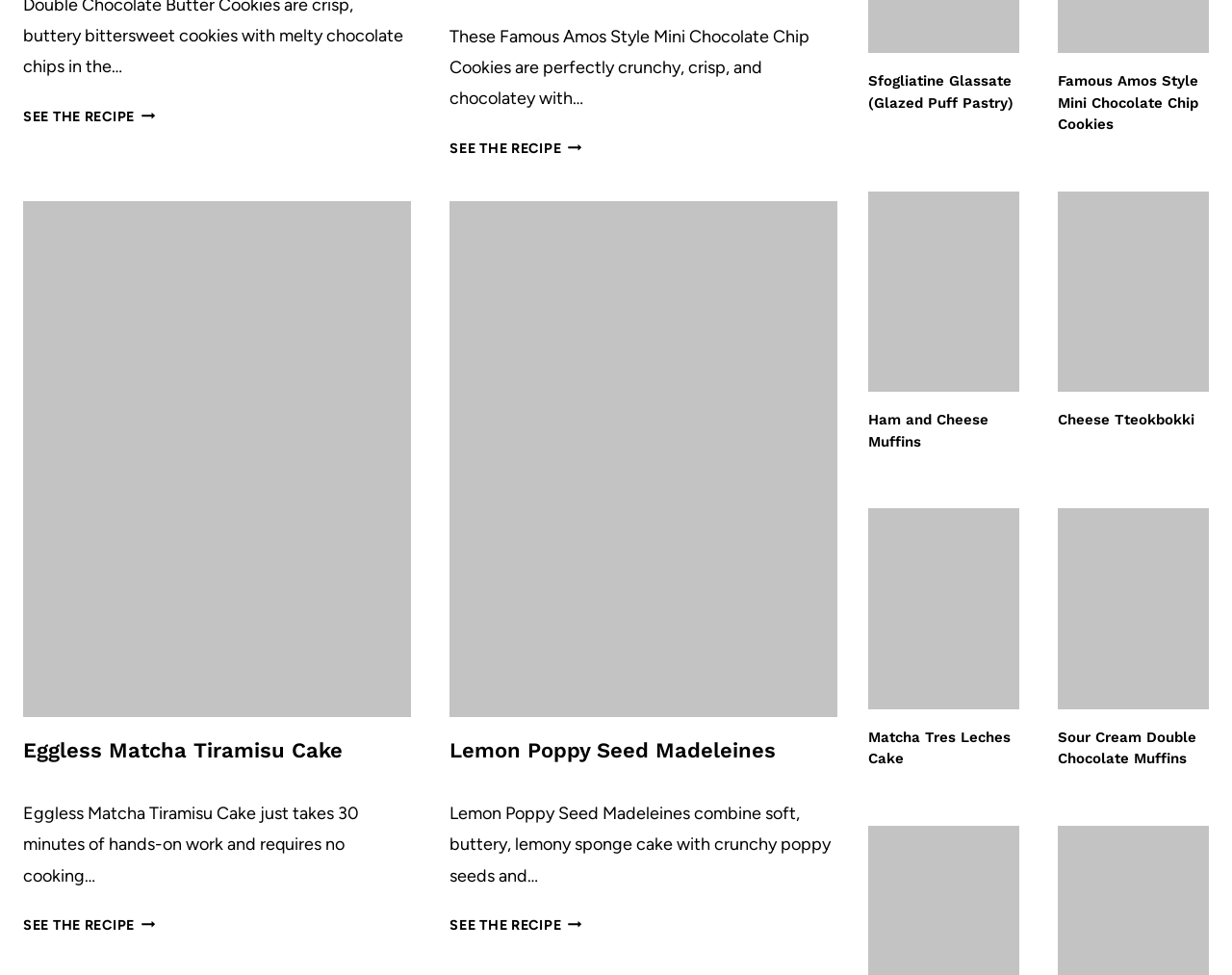Determine the coordinates of the bounding box that should be clicked to complete the instruction: "See the recipe for Lemon Poppy Seed Madeleines". The coordinates should be represented by four float numbers between 0 and 1: [left, top, right, bottom].

[0.365, 0.94, 0.473, 0.958]